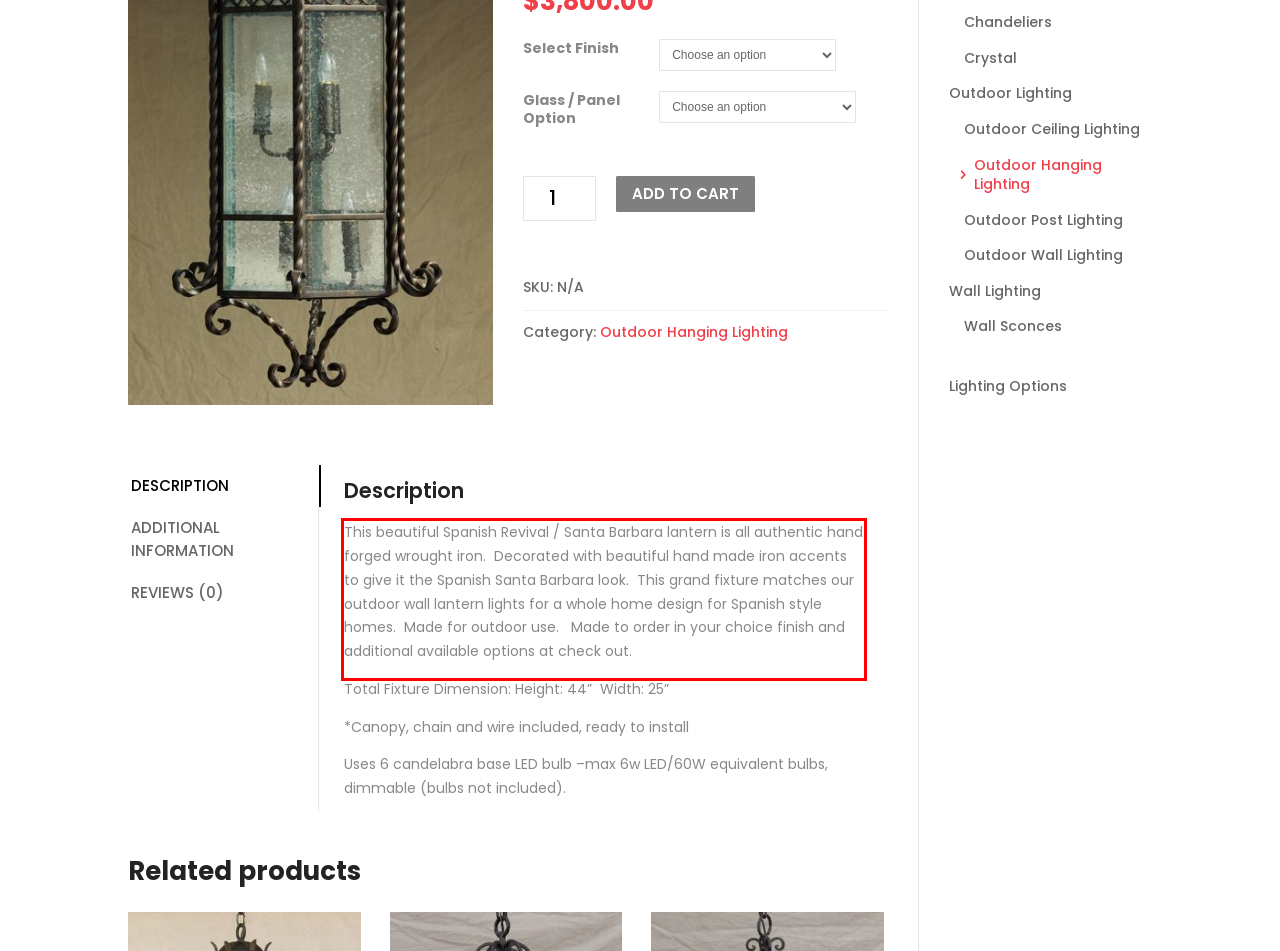There is a UI element on the webpage screenshot marked by a red bounding box. Extract and generate the text content from within this red box.

This beautiful Spanish Revival / Santa Barbara lantern is all authentic hand forged wrought iron. Decorated with beautiful hand made iron accents to give it the Spanish Santa Barbara look. This grand fixture matches our outdoor wall lantern lights for a whole home design for Spanish style homes. Made for outdoor use. Made to order in your choice finish and additional available options at check out.